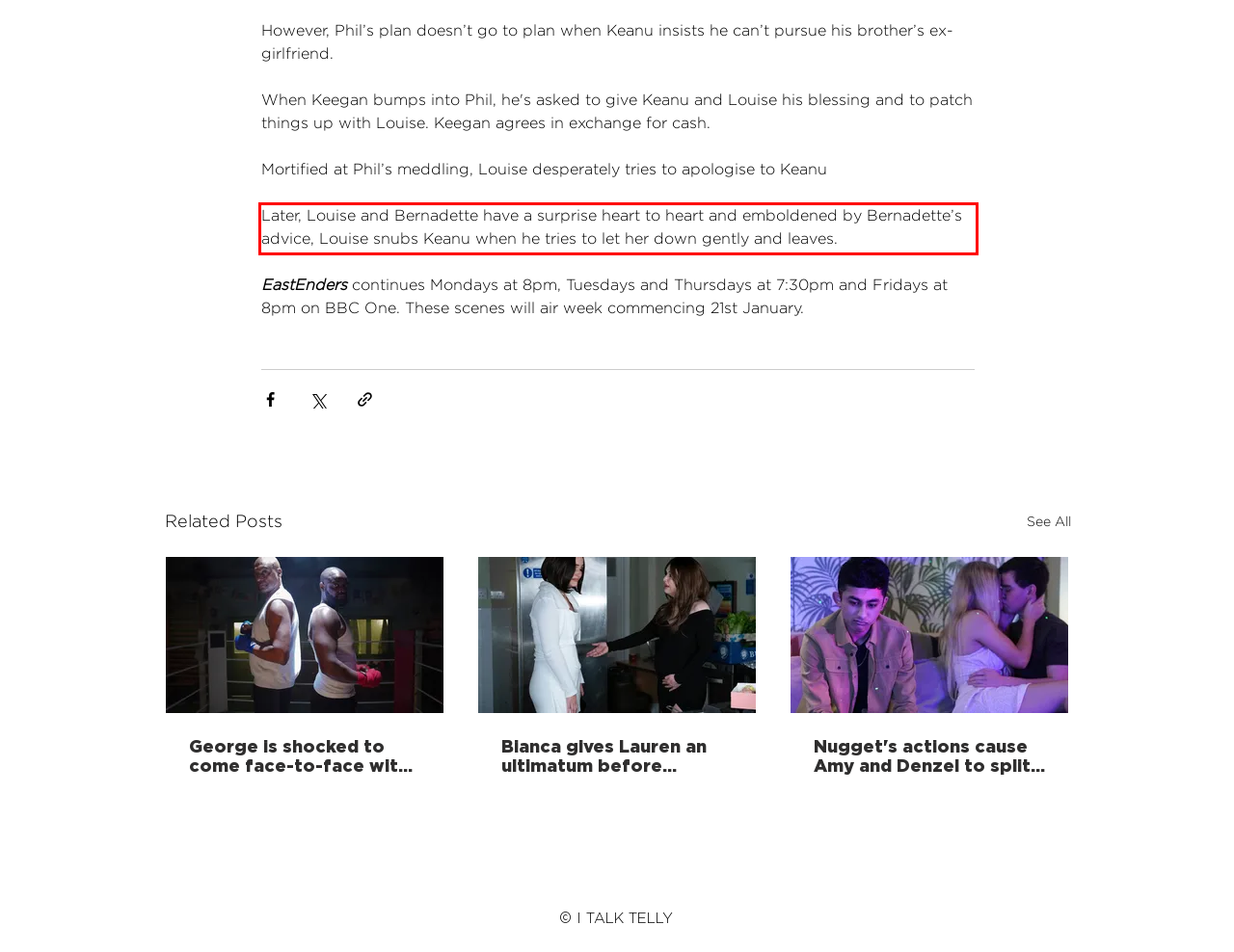You have a screenshot of a webpage with a UI element highlighted by a red bounding box. Use OCR to obtain the text within this highlighted area.

Later, Louise and Bernadette have a surprise heart to heart and emboldened by Bernadette’s advice, Louise snubs Keanu when he tries to let her down gently and leaves.